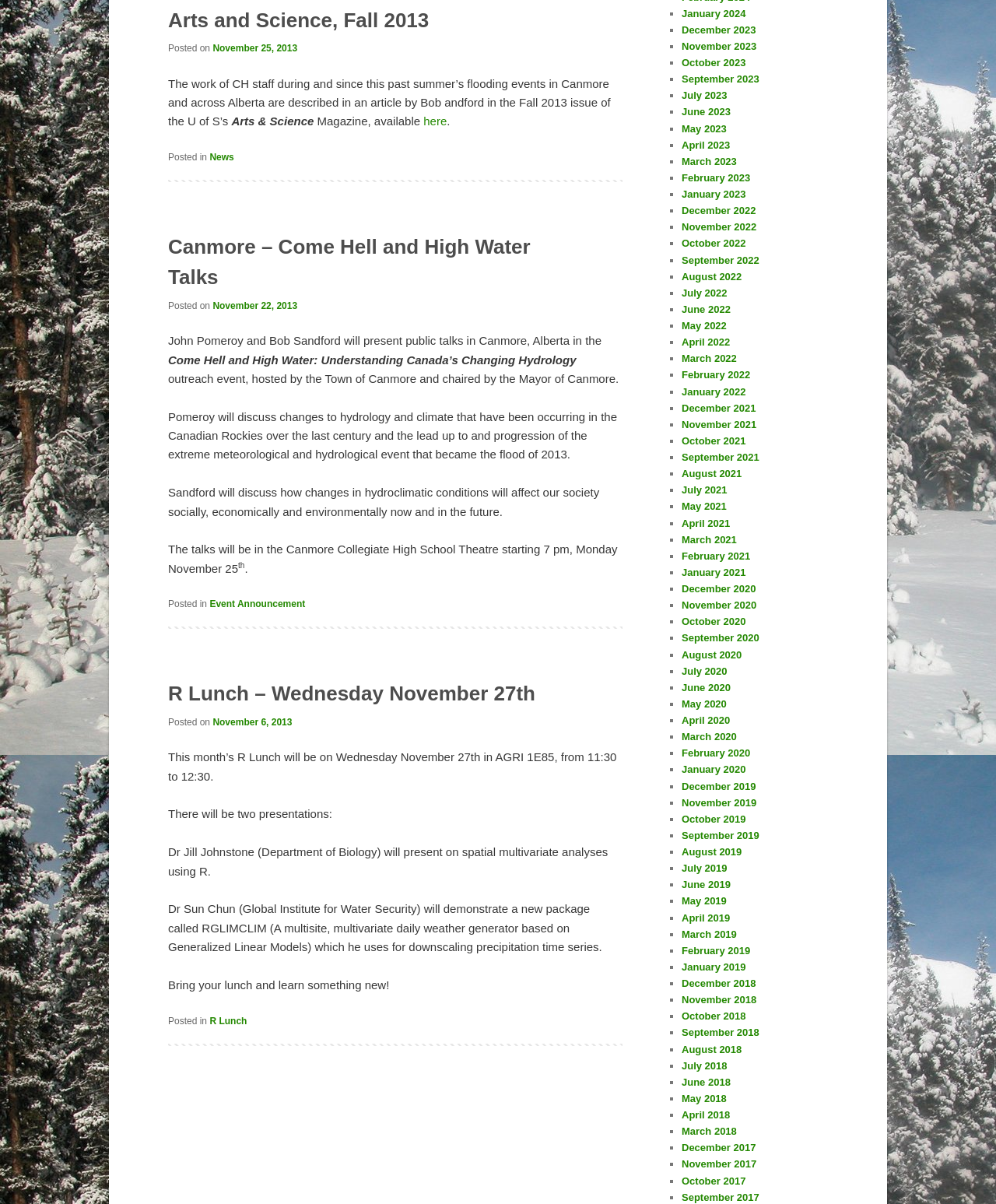Please find the bounding box coordinates of the element that needs to be clicked to perform the following instruction: "View the 'R Lunch – Wednesday November 27th' event". The bounding box coordinates should be four float numbers between 0 and 1, represented as [left, top, right, bottom].

[0.169, 0.554, 0.625, 0.594]